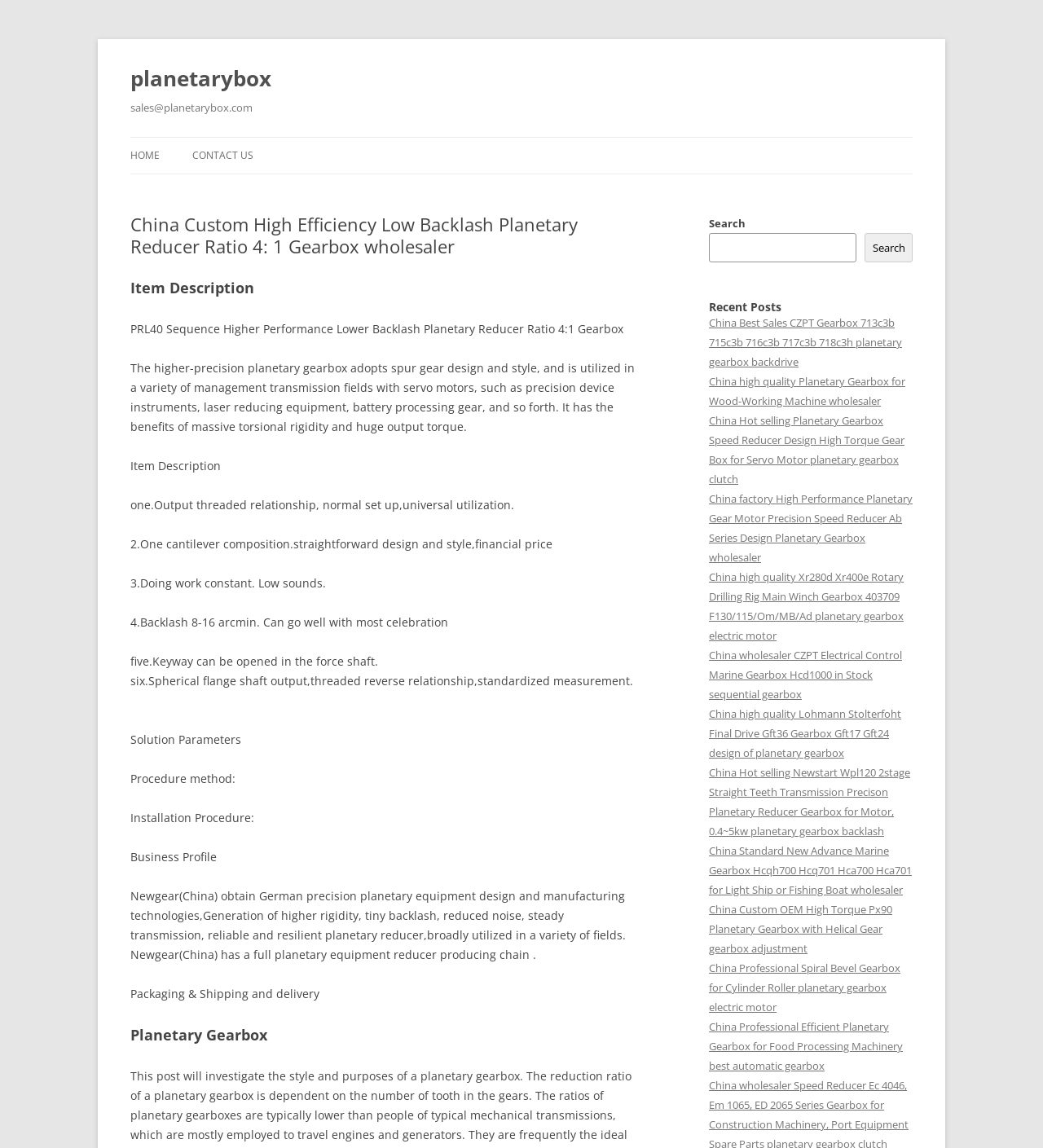Identify the bounding box coordinates of the region that needs to be clicked to carry out this instruction: "Go to the 'Forum Home'". Provide these coordinates as four float numbers ranging from 0 to 1, i.e., [left, top, right, bottom].

None